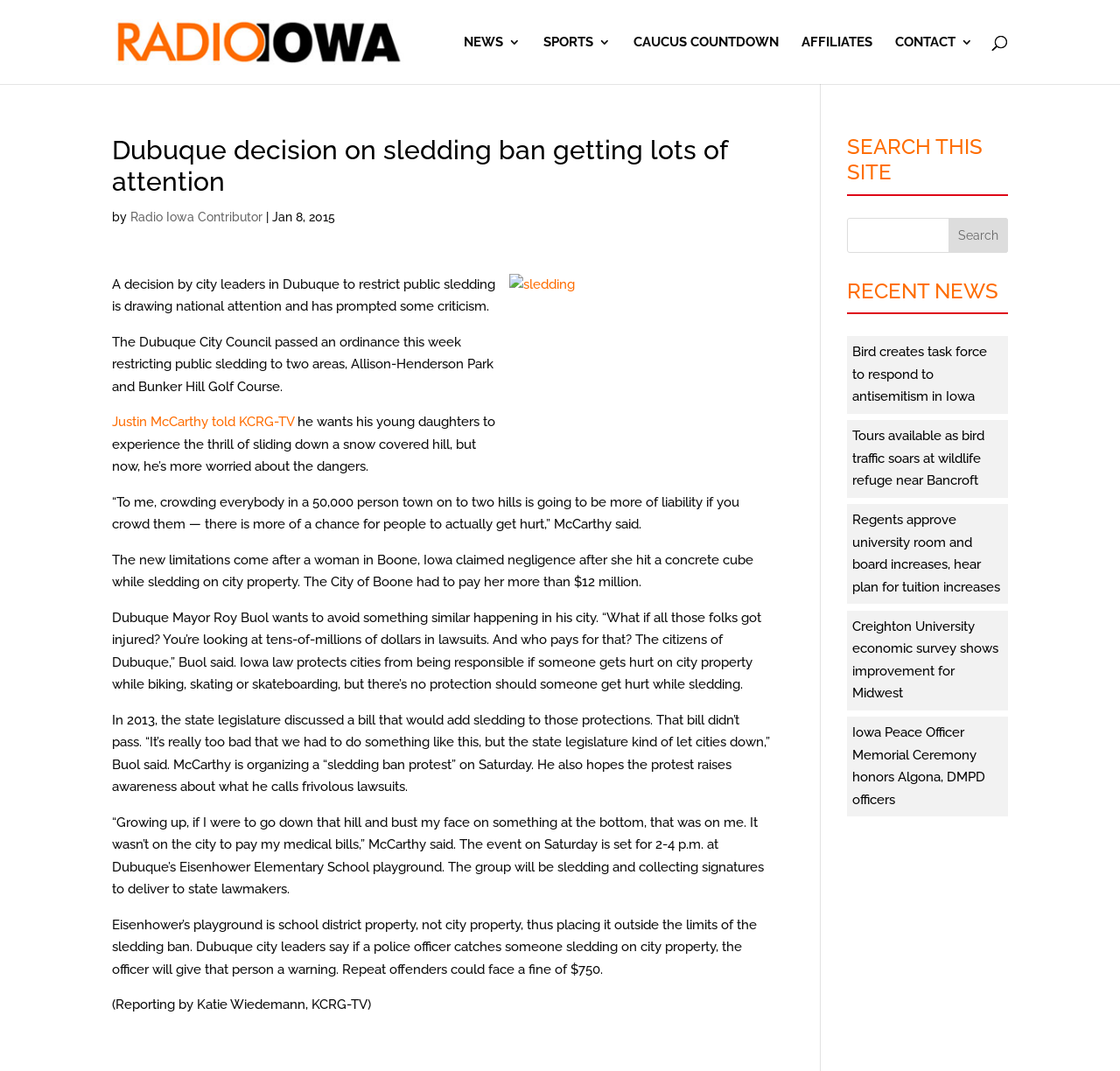Determine the bounding box coordinates for the area that should be clicked to carry out the following instruction: "Read news about Bird creates task force to respond to antisemitism in Iowa".

[0.761, 0.321, 0.881, 0.378]